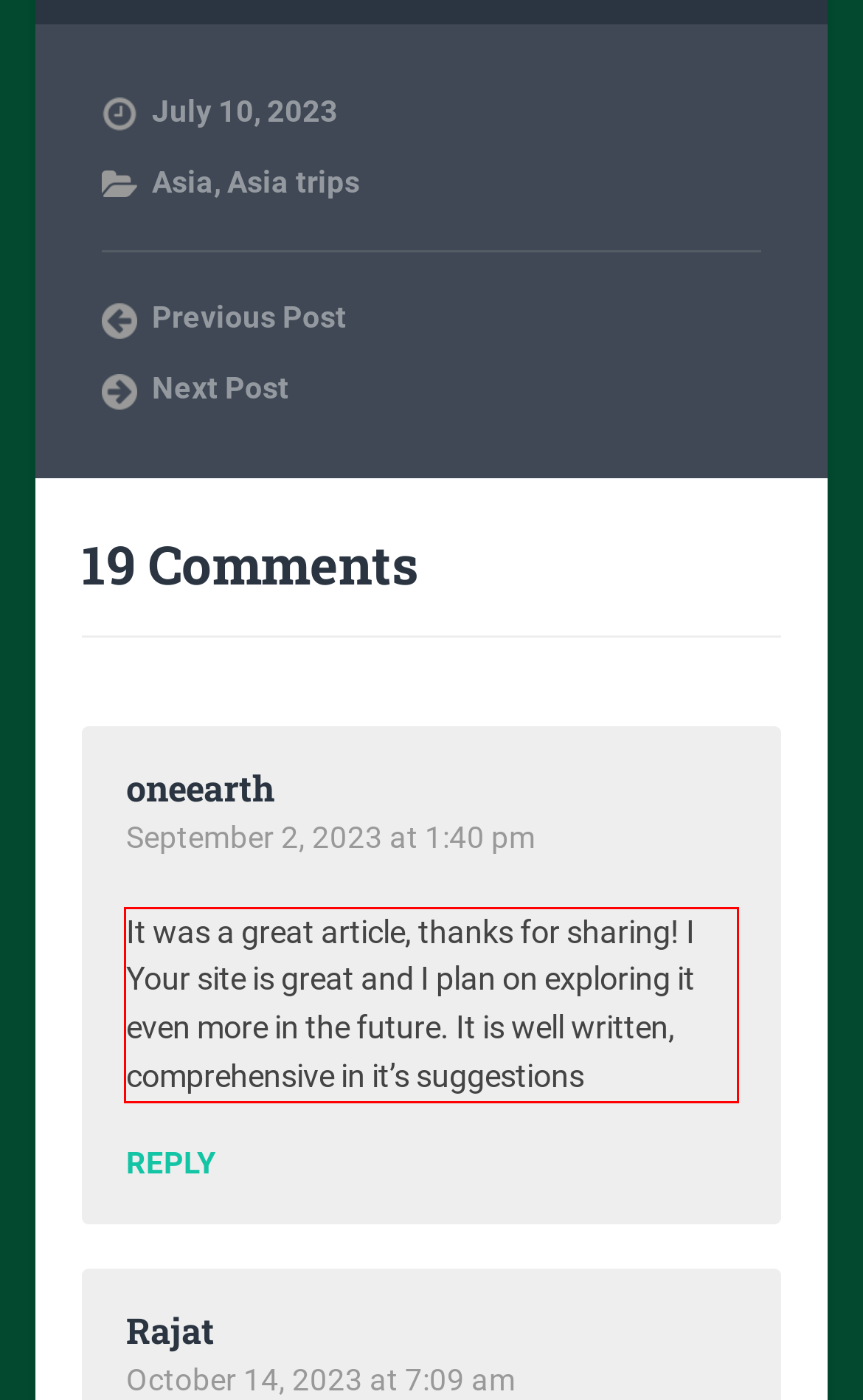Extract and provide the text found inside the red rectangle in the screenshot of the webpage.

It was a great article, thanks for sharing! I Your site is great and I plan on exploring it even more in the future. It is well written, comprehensive in it’s suggestions